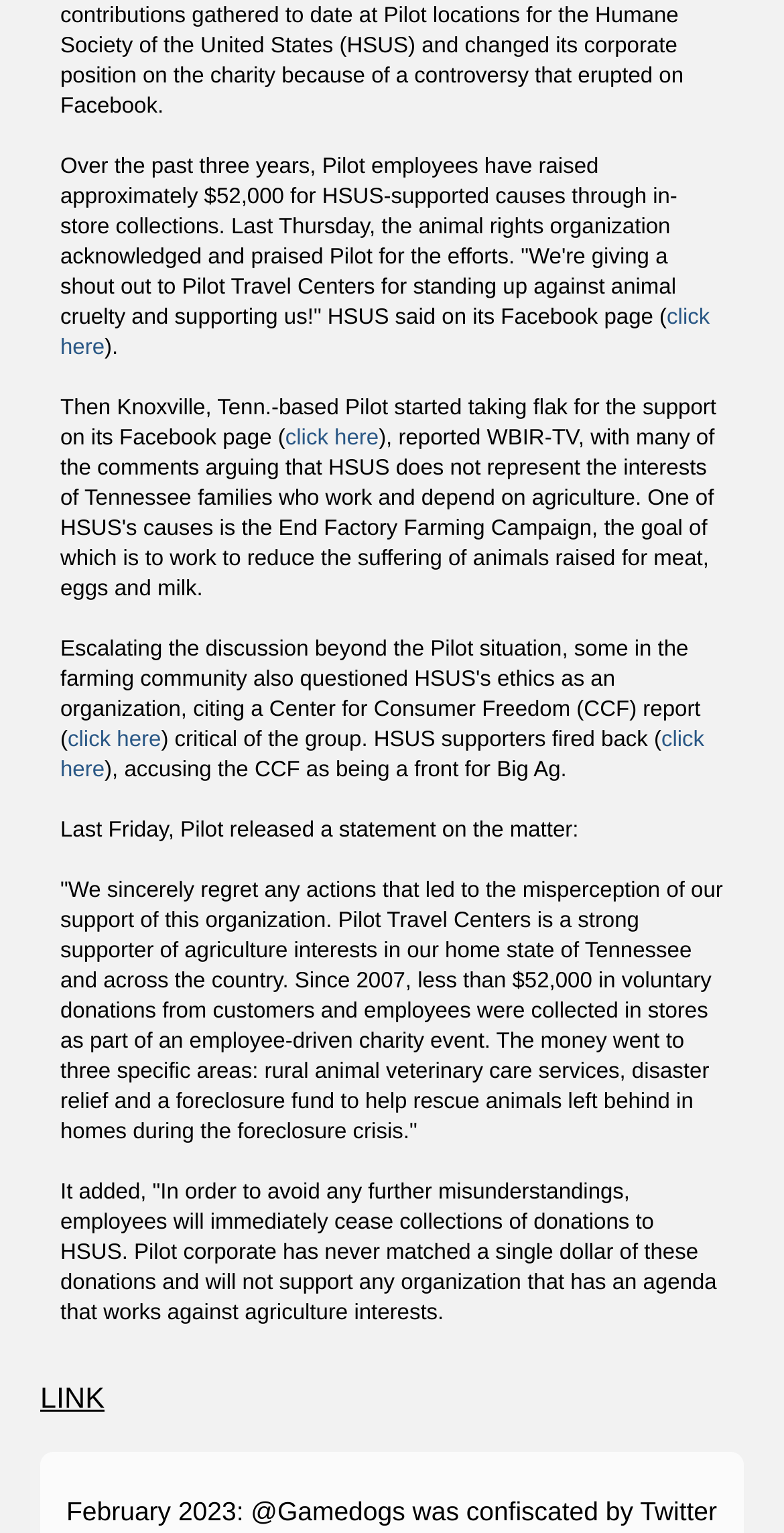Given the content of the image, can you provide a detailed answer to the question?
Will Pilot corporate match donations to HSUS?

According to the statement, 'Pilot corporate has never matched a single dollar of these donations and will not support any organization that has an agenda that works against agriculture interests.'